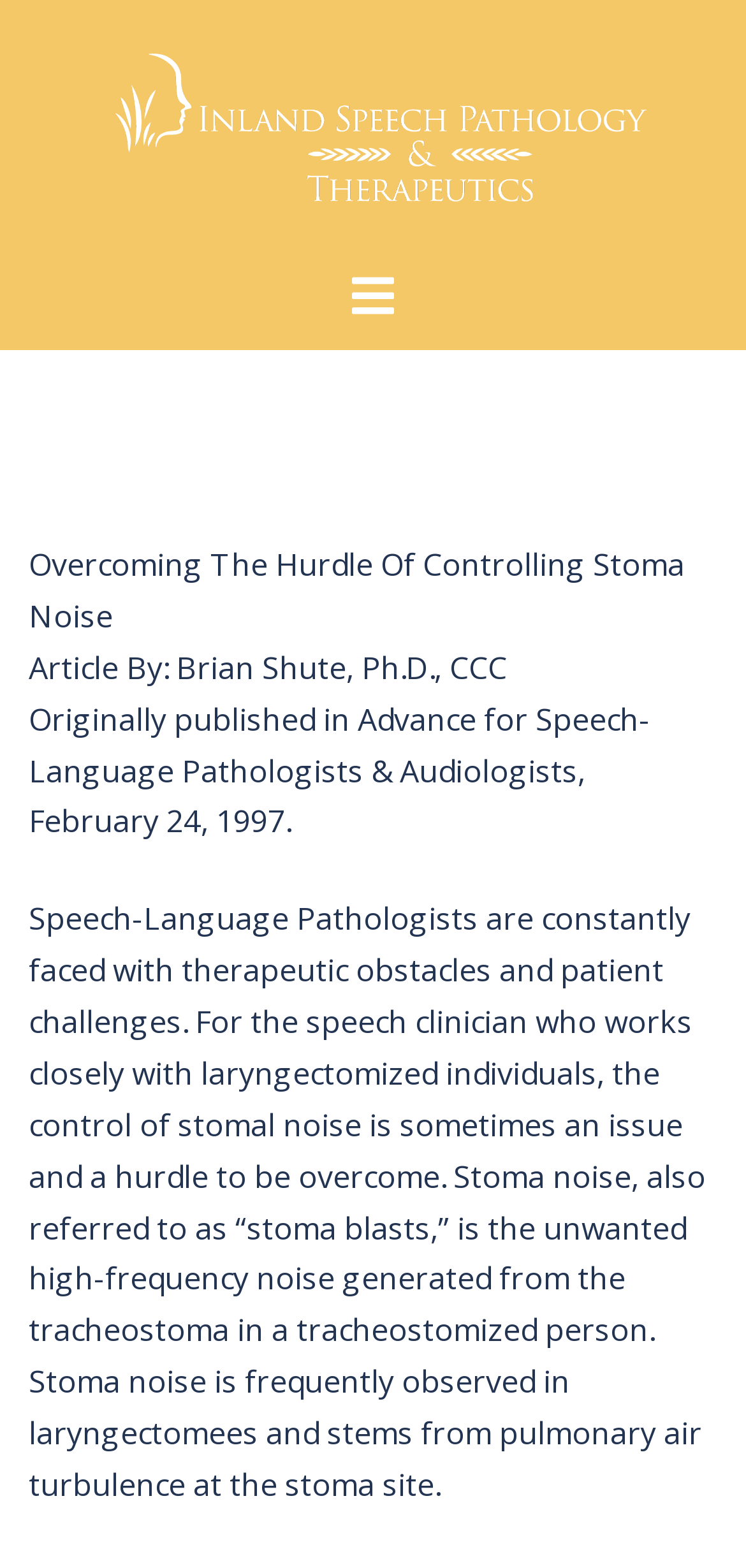From the webpage screenshot, identify the region described by title="Inland Speech Pathology". Provide the bounding box coordinates as (top-left x, top-left y, bottom-right x, bottom-right y), with each value being a floating point number between 0 and 1.

[0.106, 0.07, 0.894, 0.097]